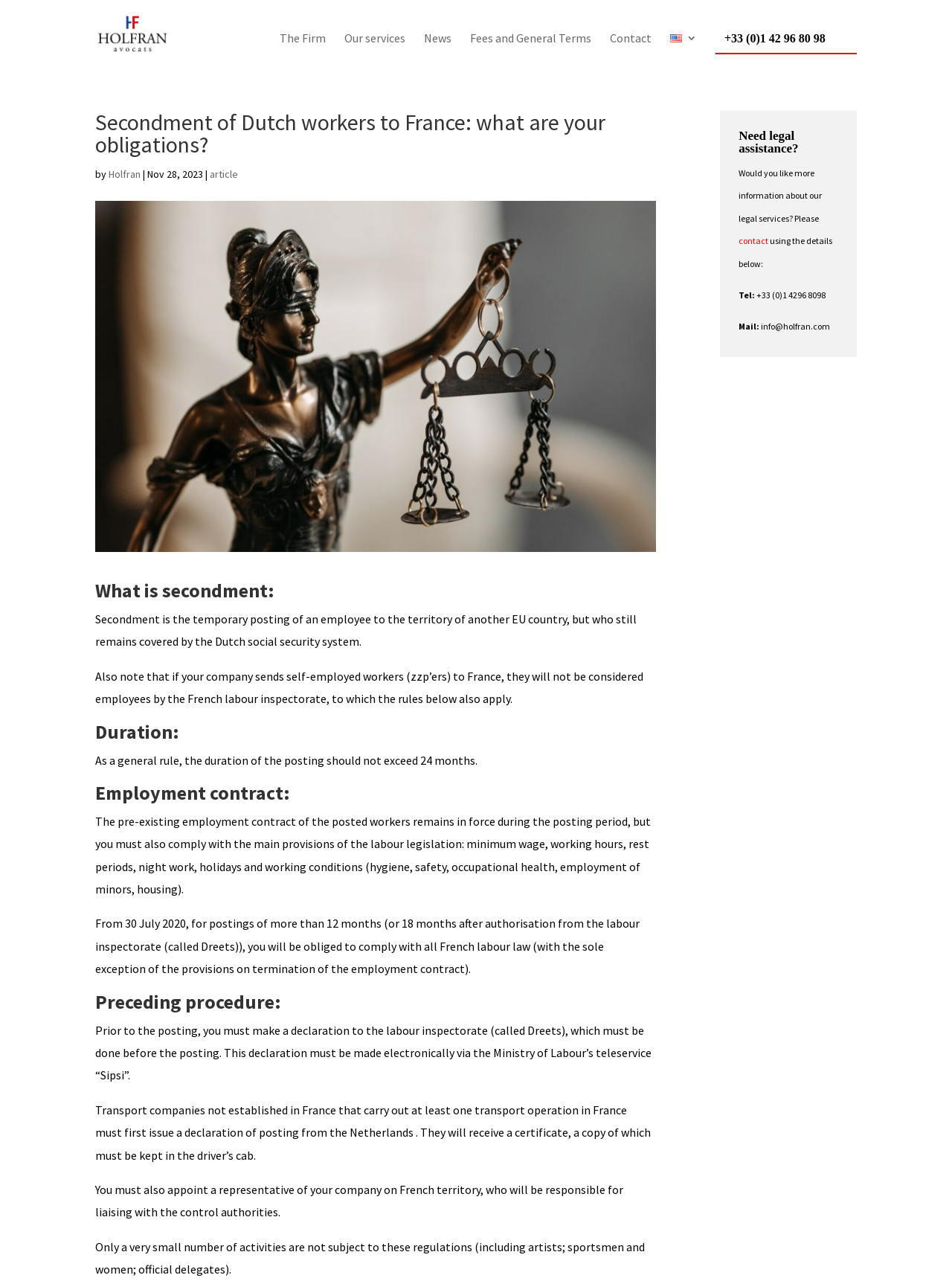Kindly determine the bounding box coordinates for the area that needs to be clicked to execute this instruction: "Click the link to The Firm".

[0.294, 0.026, 0.342, 0.053]